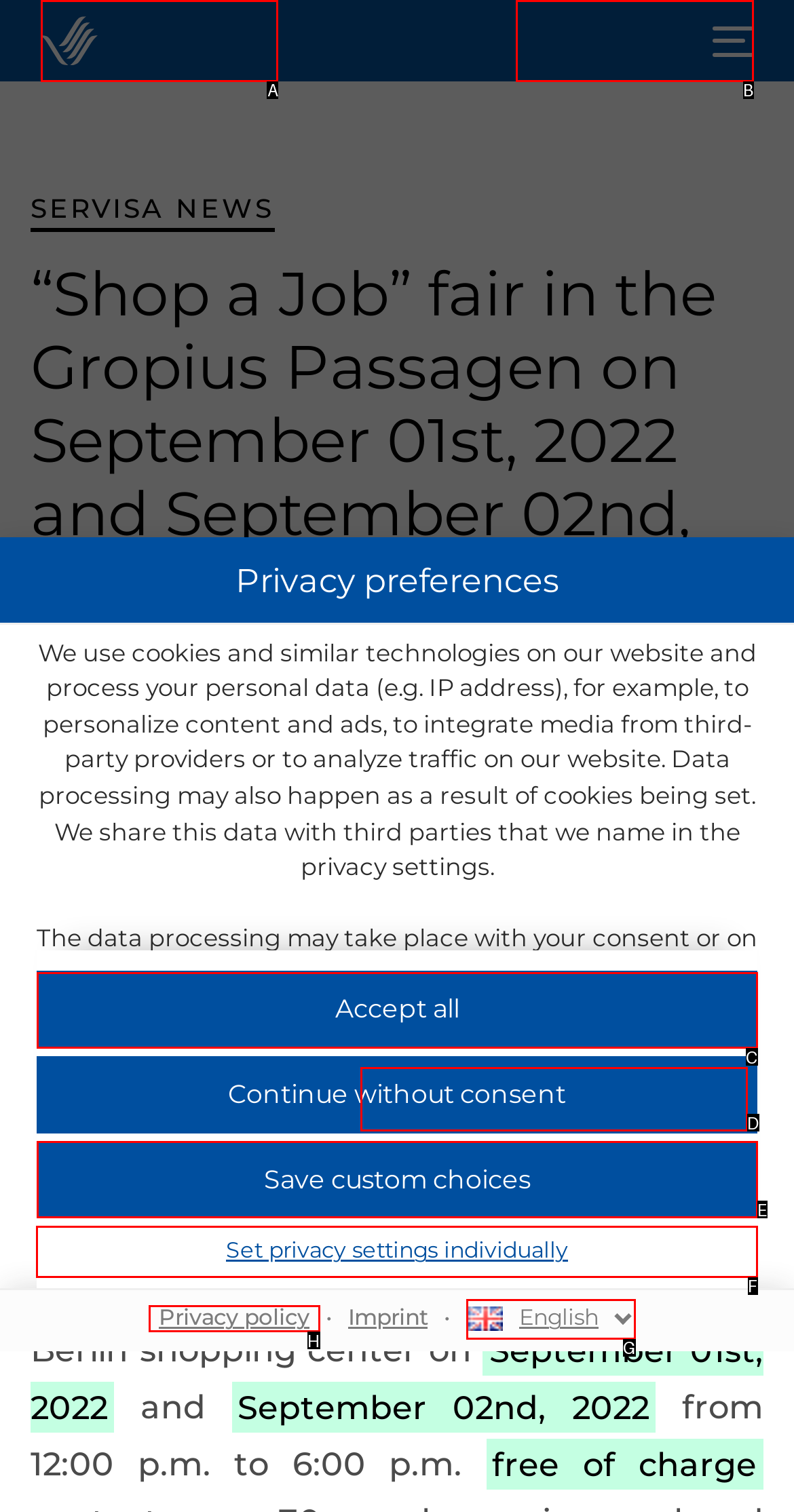Identify the correct HTML element to click for the task: Set privacy settings individually. Provide the letter of your choice.

F